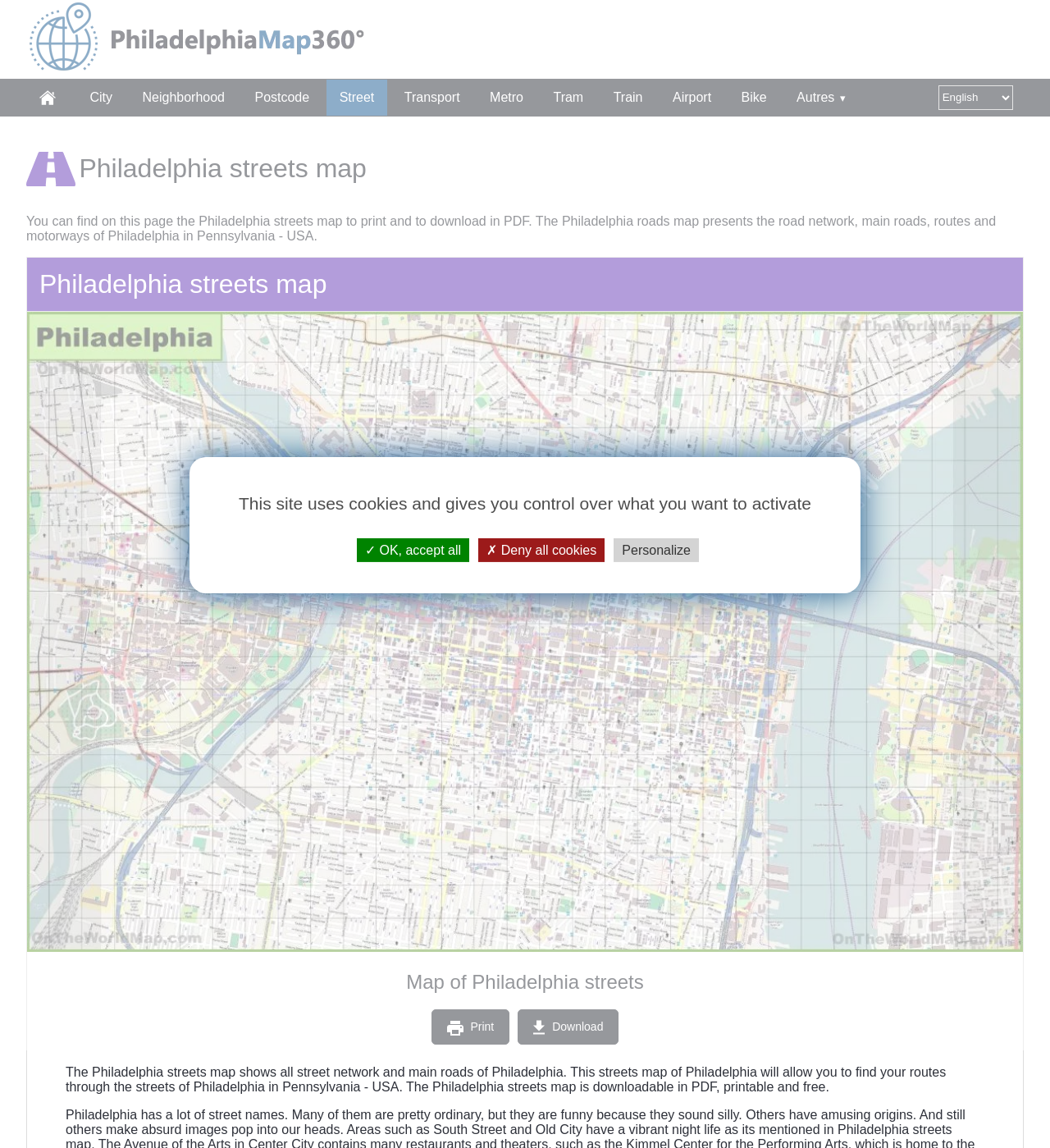Provide a comprehensive description of the webpage.

The webpage is a map of Philadelphia streets, featuring a comprehensive layout of the city's roads, highways, and streets. At the top left corner, there is a logo of "philadelphiamap360.com" with a link to the website. Next to it, there are several links to different sections of the website, including "Homepage", "City", "Neighborhood", "Postcode", "Street", "Transport", "Metro", "Tram", "Train", "Airport", "Bike", and "Autres".

Below these links, there is a heading that reads "Philadelphia streets map" and an image with the text "STREET". A paragraph of text explains that the webpage provides a printable and downloadable map of Philadelphia streets, showcasing the road network, main roads, routes, and motorways of the city.

Further down, there is a large heading that reads "Map of Philadelphia streets" and a link to the map. The map is accompanied by two buttons, "Print" and "Download", allowing users to access the map in different formats. A static text below the map provides more information about the map, stating that it shows all street networks and main roads of Philadelphia and can be used to find routes through the city.

At the bottom of the page, there is a notification about the website's use of cookies, with three buttons to control cookie settings: "✓ OK, accept all", "✗ Deny all cookies", and "Personalize (modal window)".